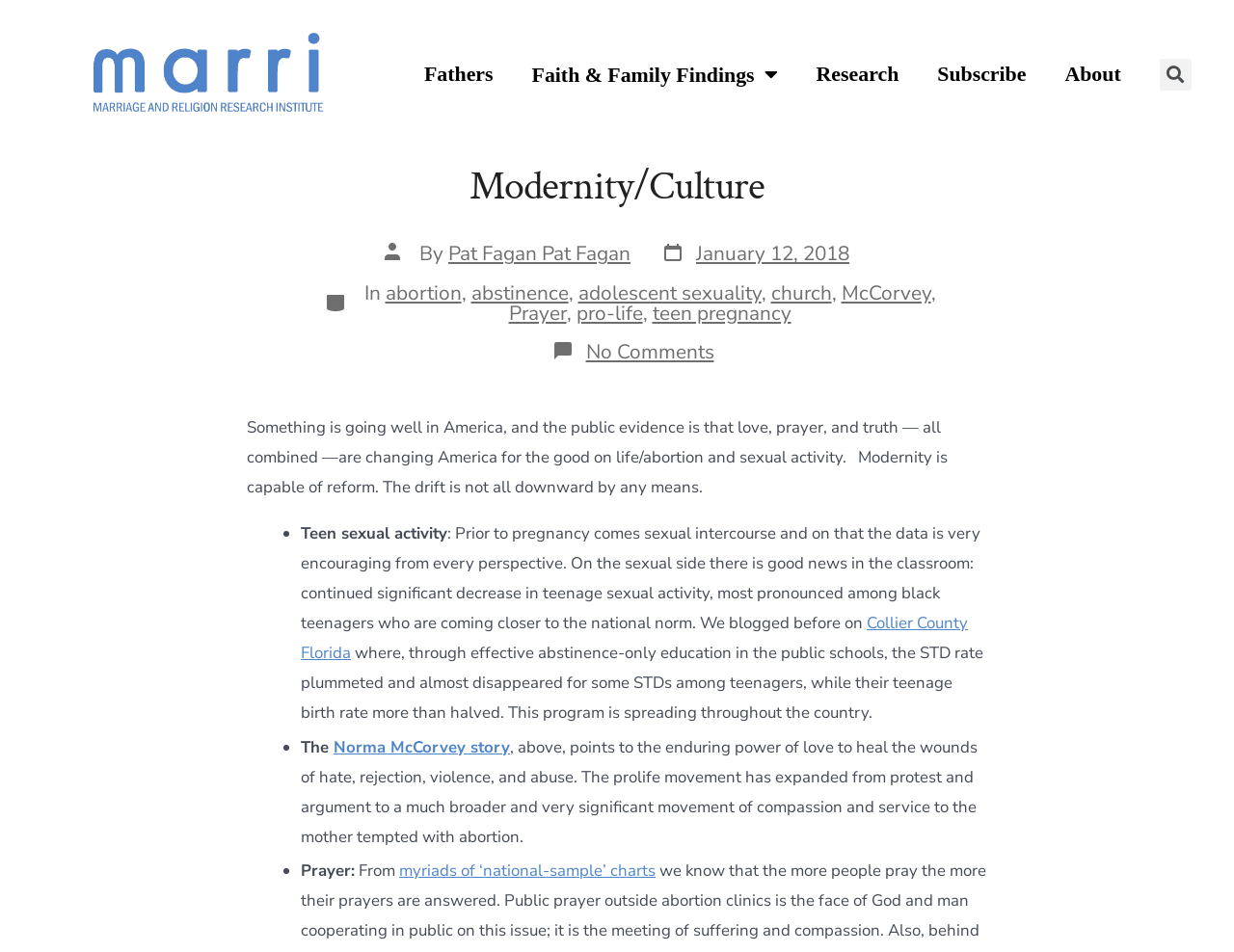Determine the bounding box coordinates of the UI element described by: "myriads of ‘national-sample’ charts".

[0.323, 0.903, 0.531, 0.926]